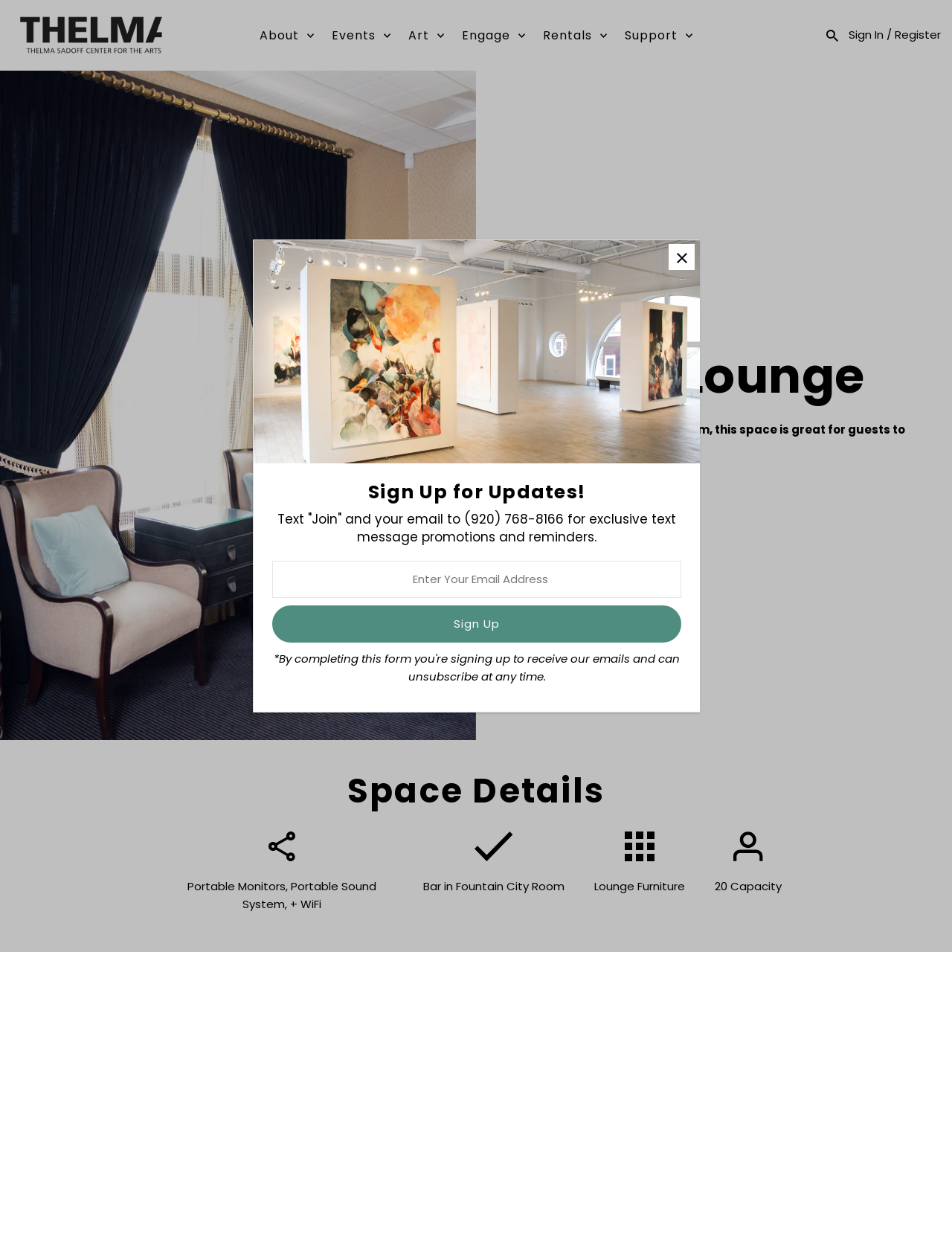Extract the bounding box of the UI element described as: "parent_node: Email * aria-describedby="email-notes" name="email"".

None